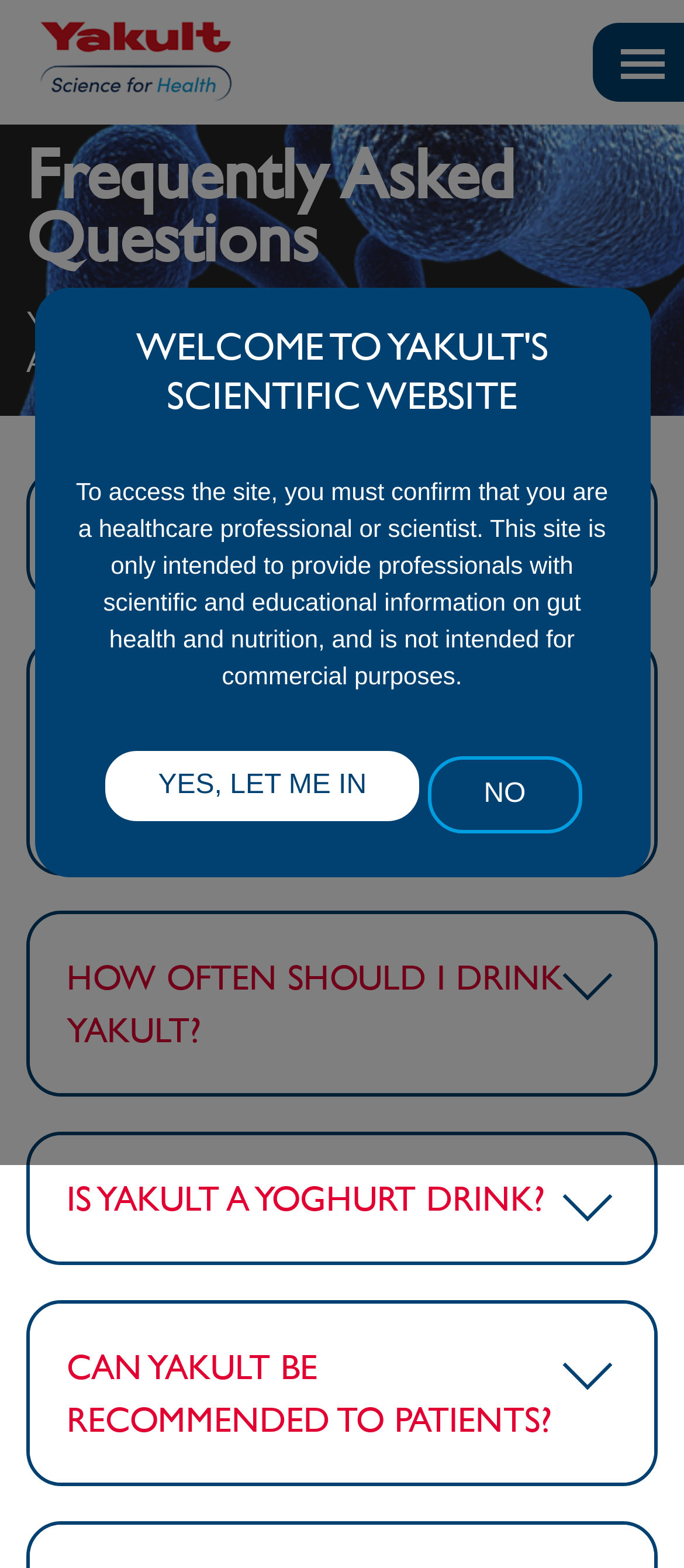Pinpoint the bounding box coordinates of the clickable element to carry out the following instruction: "Click on the YES, LET ME IN button."

[0.149, 0.477, 0.618, 0.526]